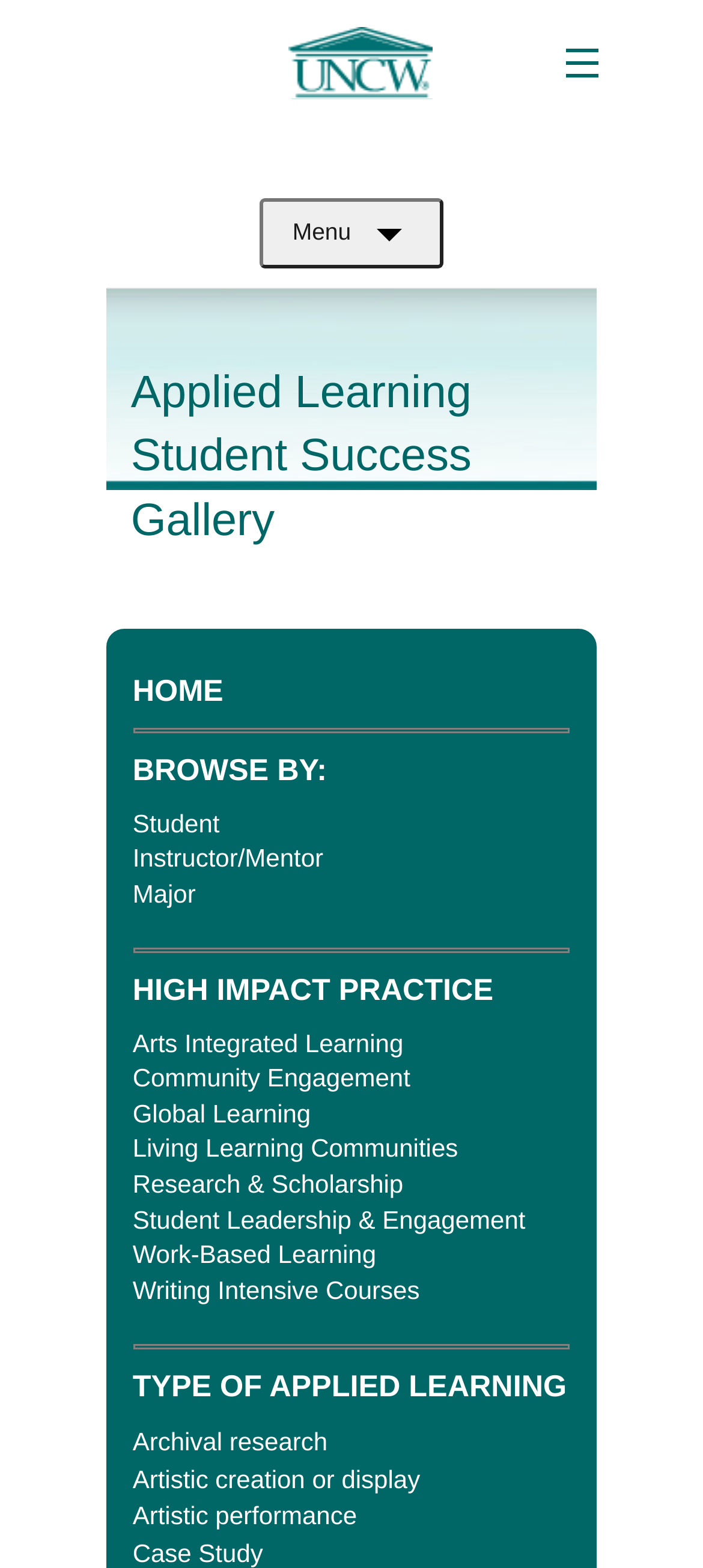Please specify the coordinates of the bounding box for the element that should be clicked to carry out this instruction: "Browse by student". The coordinates must be four float numbers between 0 and 1, formatted as [left, top, right, bottom].

[0.189, 0.515, 0.312, 0.534]